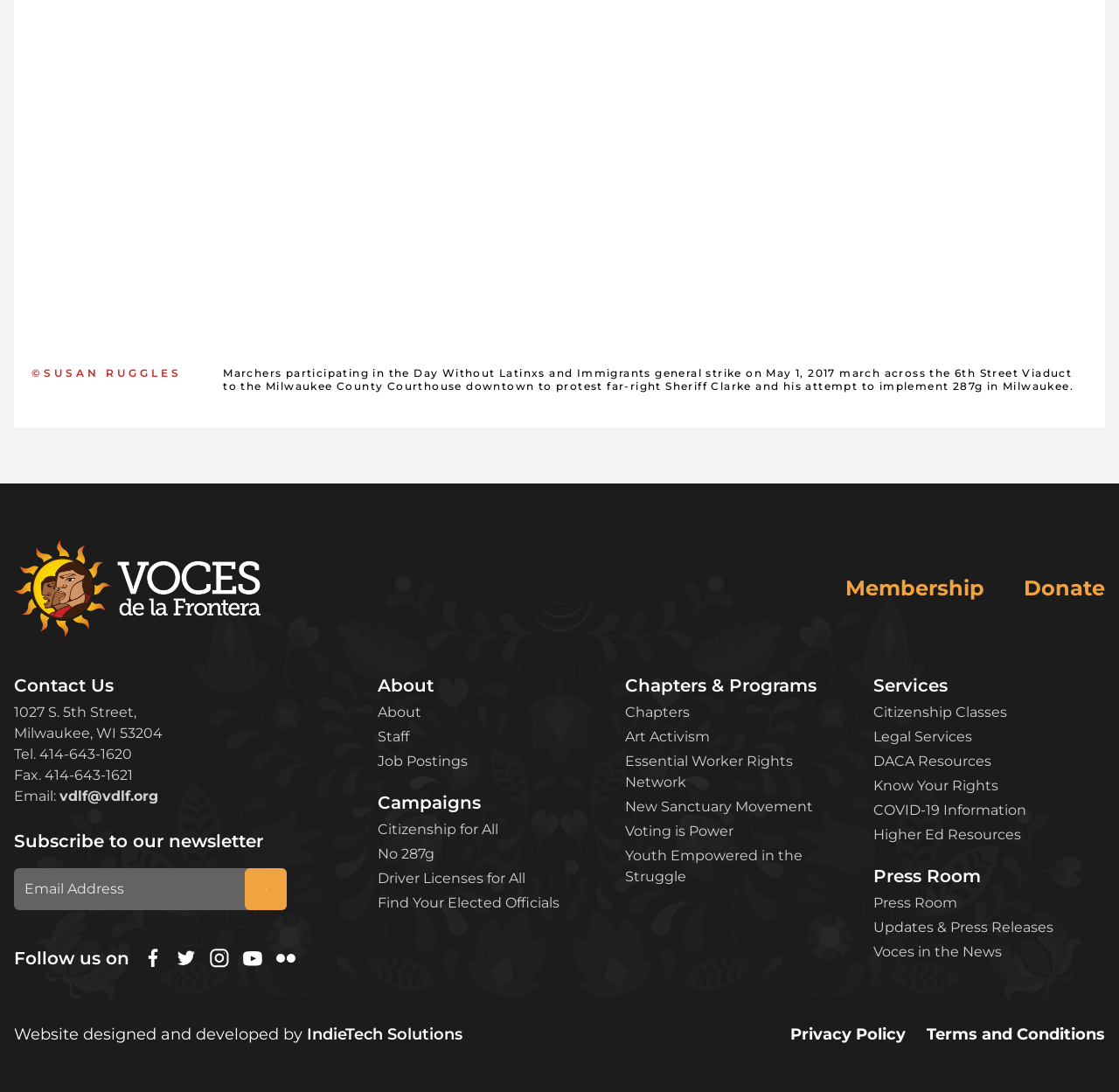Pinpoint the bounding box coordinates of the clickable area needed to execute the instruction: "Click the 'Membership' link". The coordinates should be specified as four float numbers between 0 and 1, i.e., [left, top, right, bottom].

[0.74, 0.511, 0.895, 0.566]